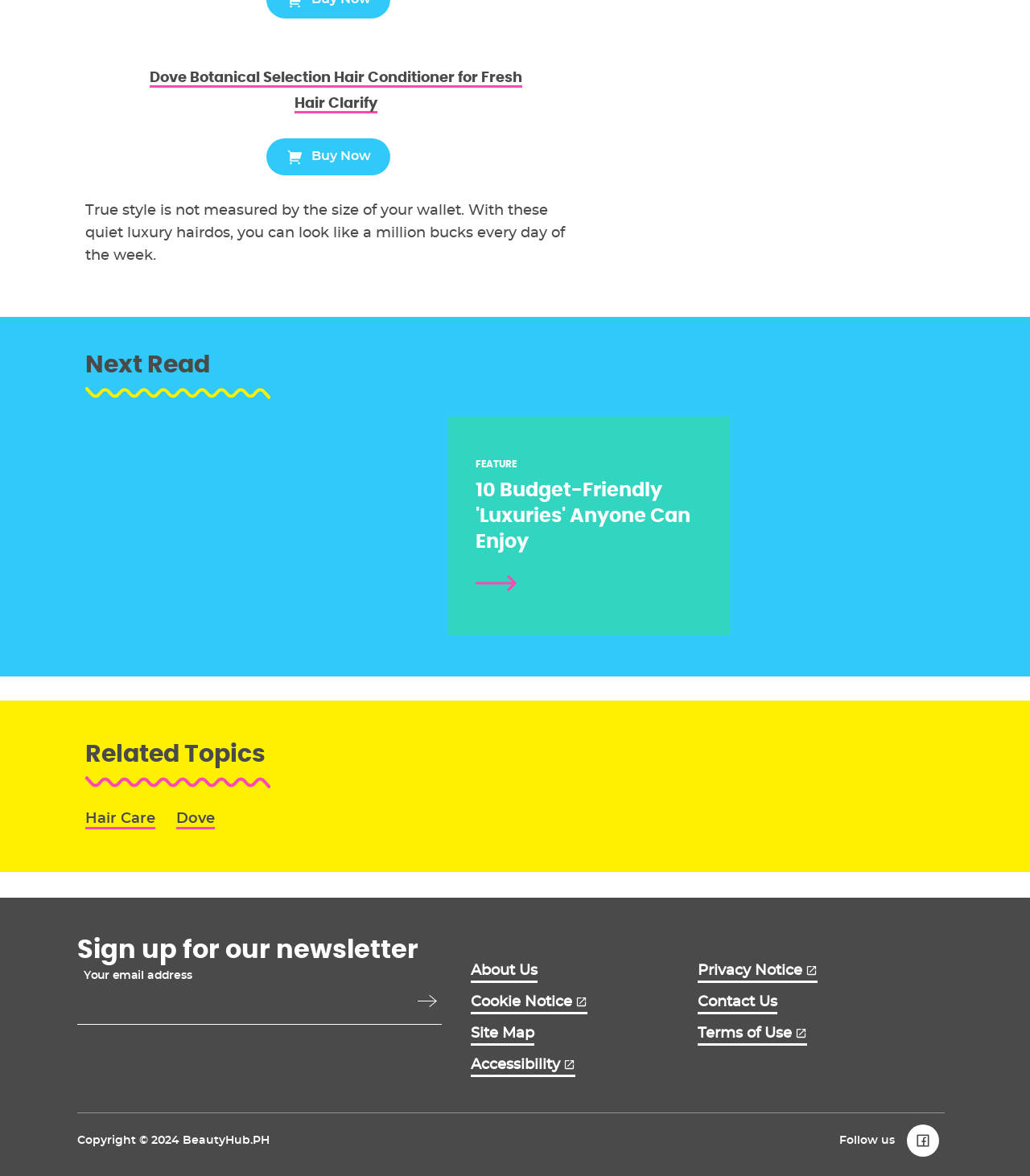Determine the bounding box coordinates of the element that should be clicked to execute the following command: "Buy Now".

[0.258, 0.118, 0.379, 0.149]